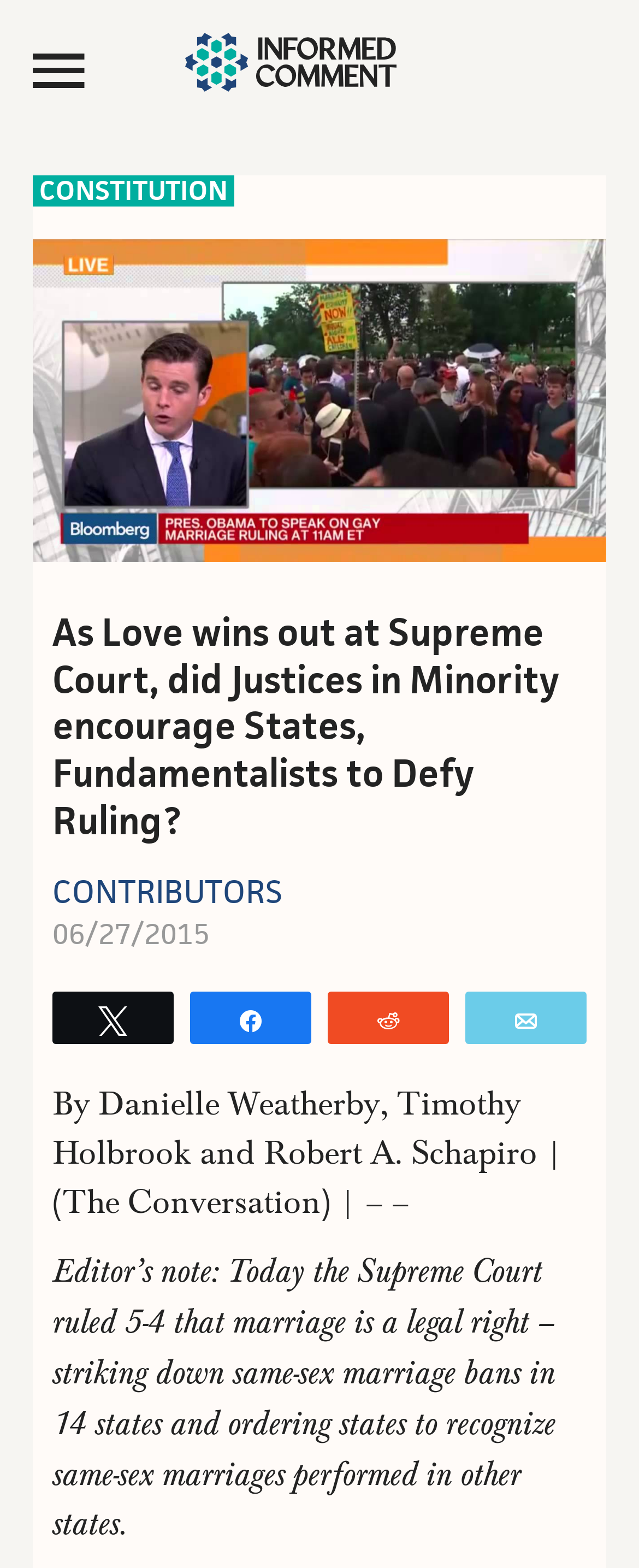Using the format (top-left x, top-left y, bottom-right x, bottom-right y), and given the element description, identify the bounding box coordinates within the screenshot: alt="Informed Comment Homepage"

[0.288, 0.021, 0.622, 0.059]